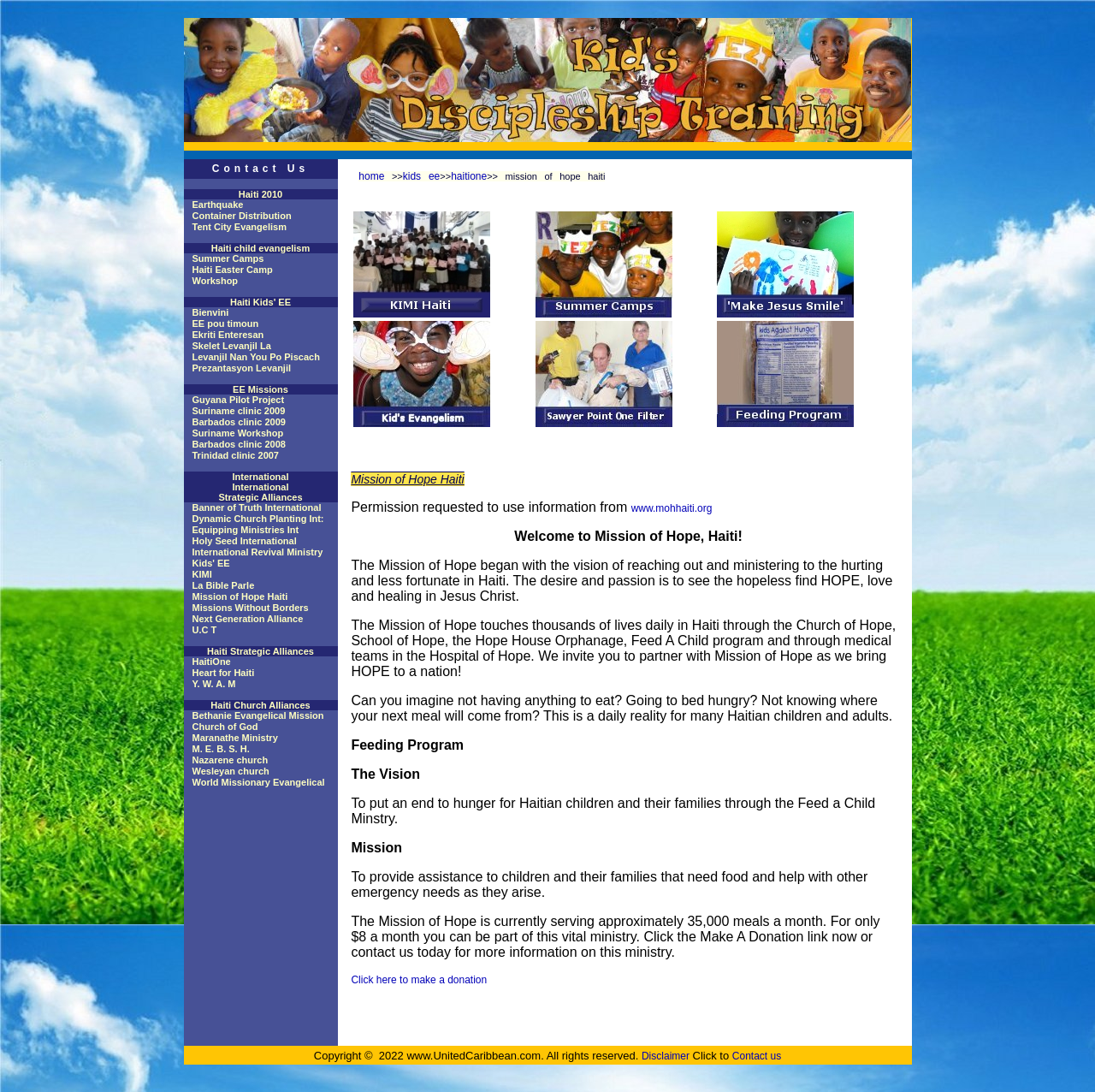Provide your answer in one word or a succinct phrase for the question: 
What is the name of the Haitian church mentioned in the webpage?

Wesleyan church